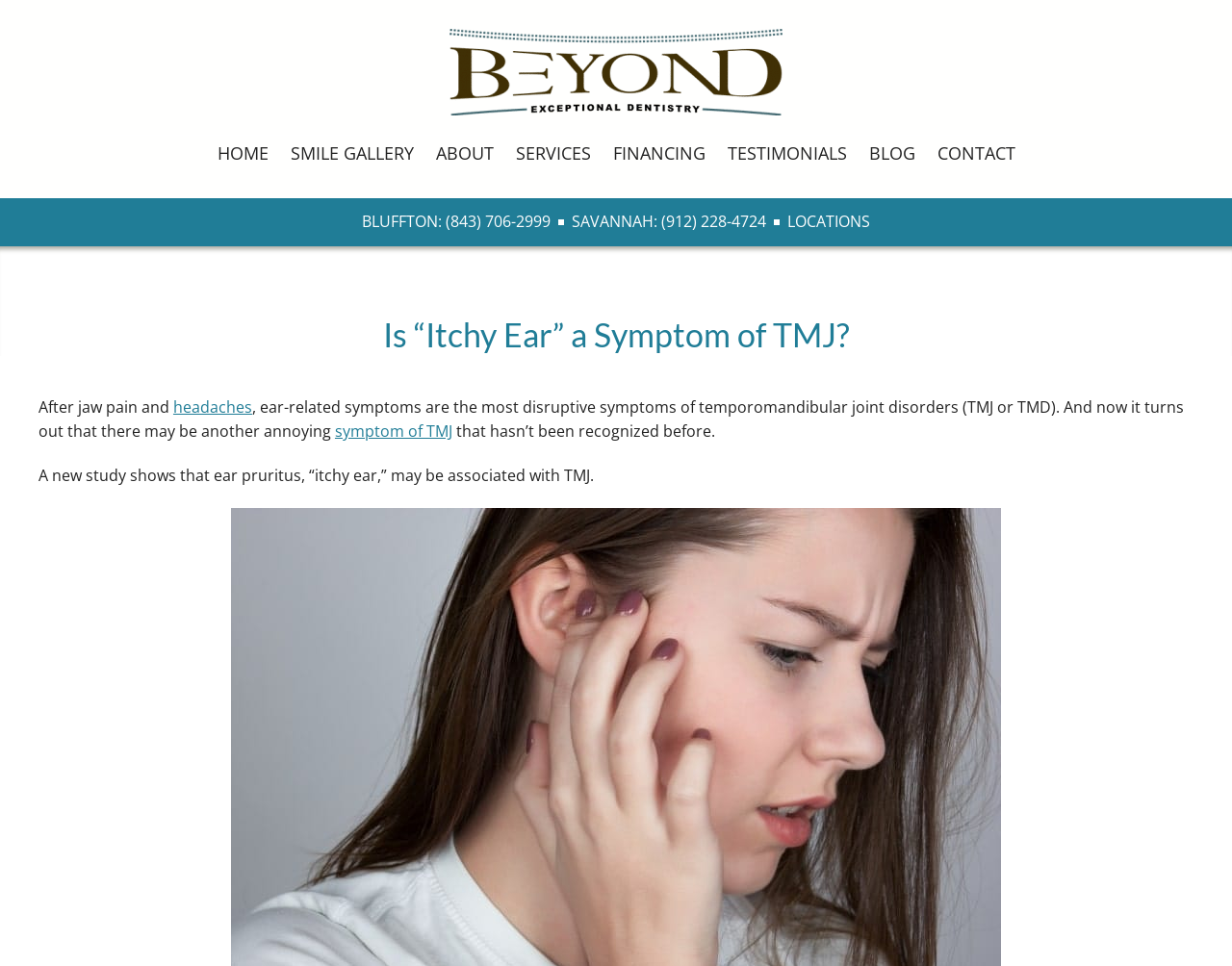Provide the bounding box coordinates of the UI element that matches the description: "Services".

[0.418, 0.14, 0.479, 0.175]